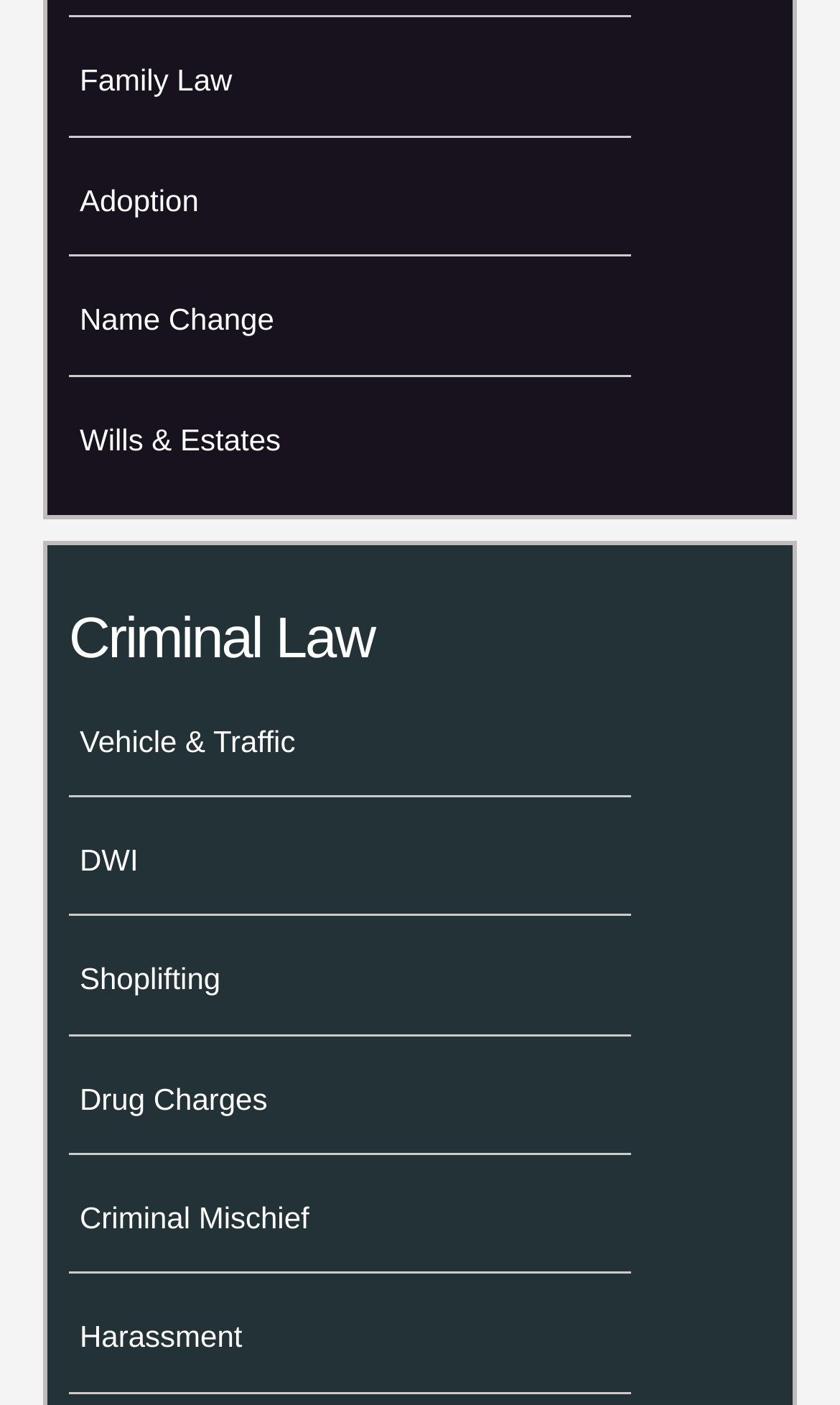Identify the bounding box for the described UI element. Provide the coordinates in (top-left x, top-left y, bottom-right x, bottom-right y) format with values ranging from 0 to 1: Drug Charges

[0.095, 0.769, 0.318, 0.794]